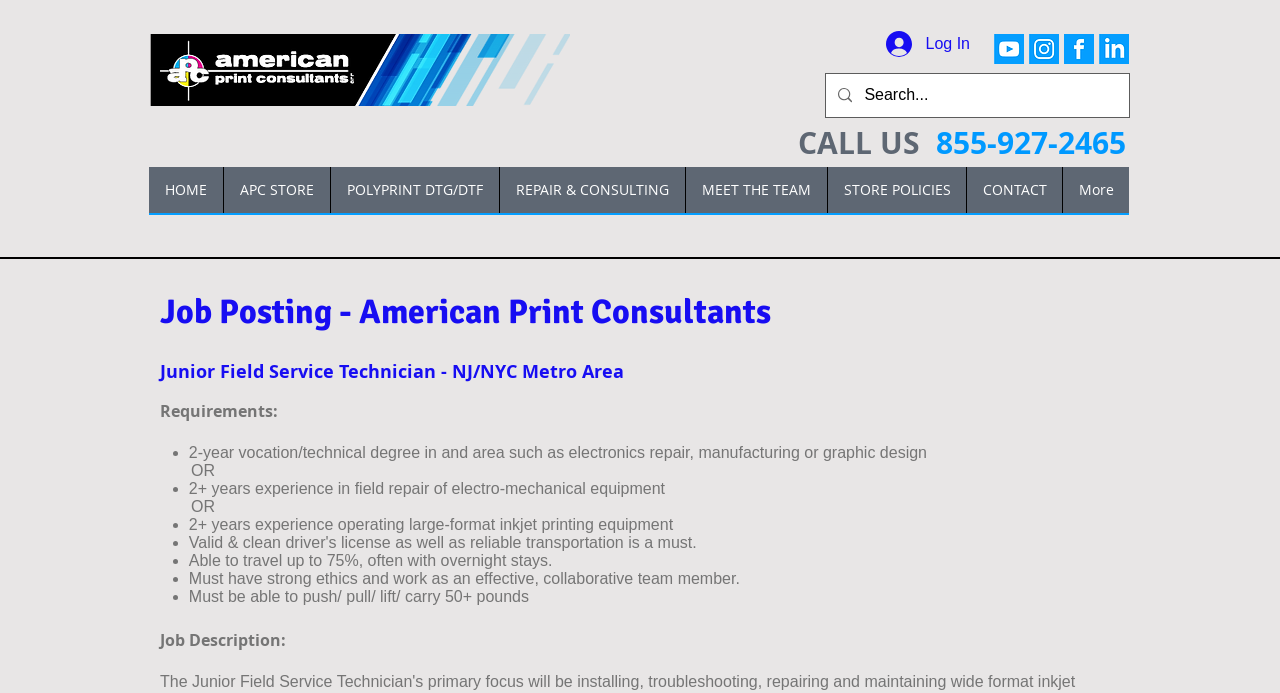Please respond to the question using a single word or phrase:
How many years of experience are required for field repair?

2+ years